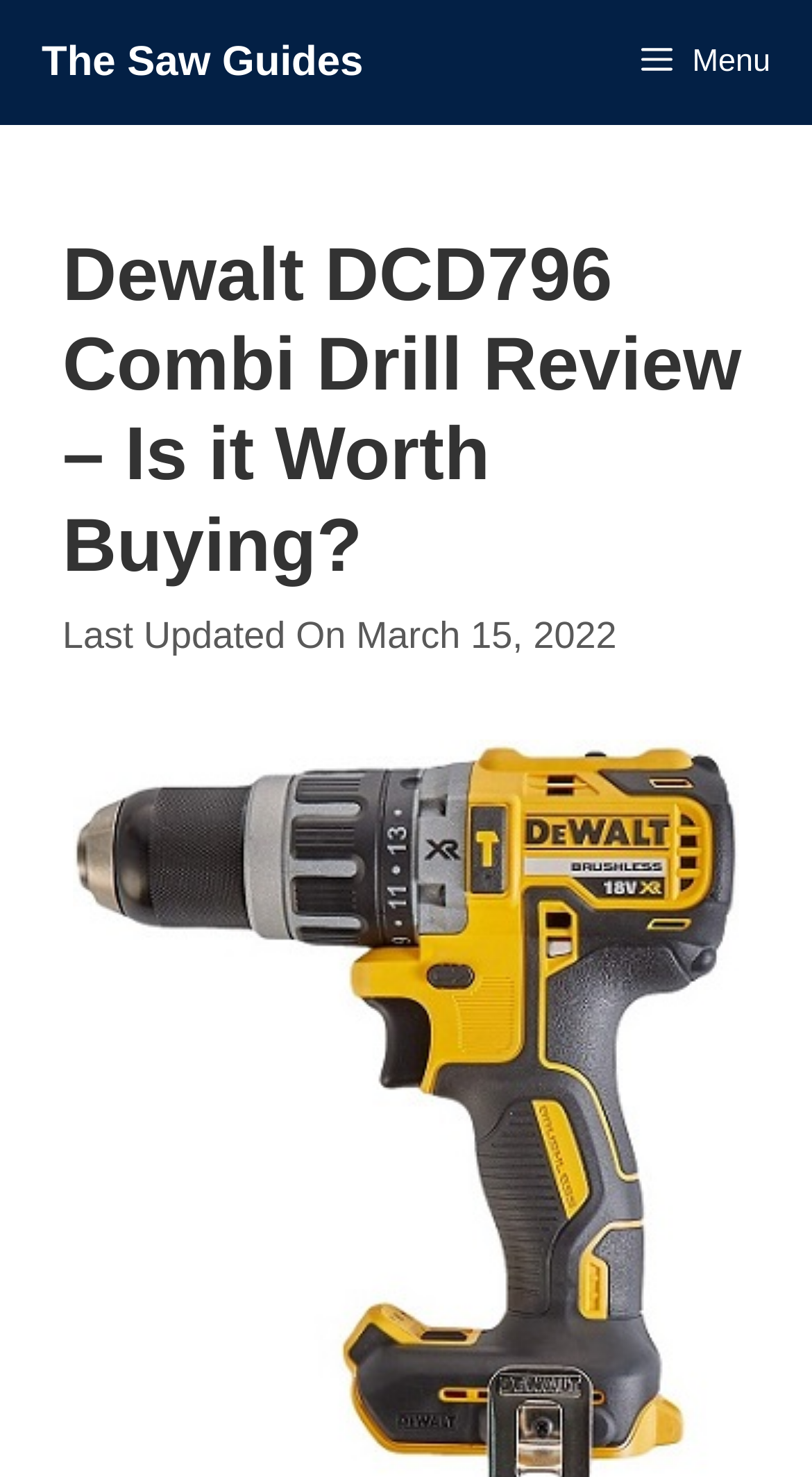Explain the webpage in detail.

The webpage is a review article about the Dewalt DCD796 Combi Drill. At the top, there is a primary navigation bar that spans the entire width of the page. Within this navigation bar, there is a link to "The Saw Guides" on the left side, and a "Menu" button on the right side that can be expanded to reveal more options.

Below the navigation bar, there is a header section that takes up most of the page's width. This section contains a heading that reads "Dewalt DCD796 Combi Drill Review – Is it Worth Buying?", which is the title of the article. Directly below the heading, there is a timestamp that indicates when the article was last updated, which is March 15, 2022.